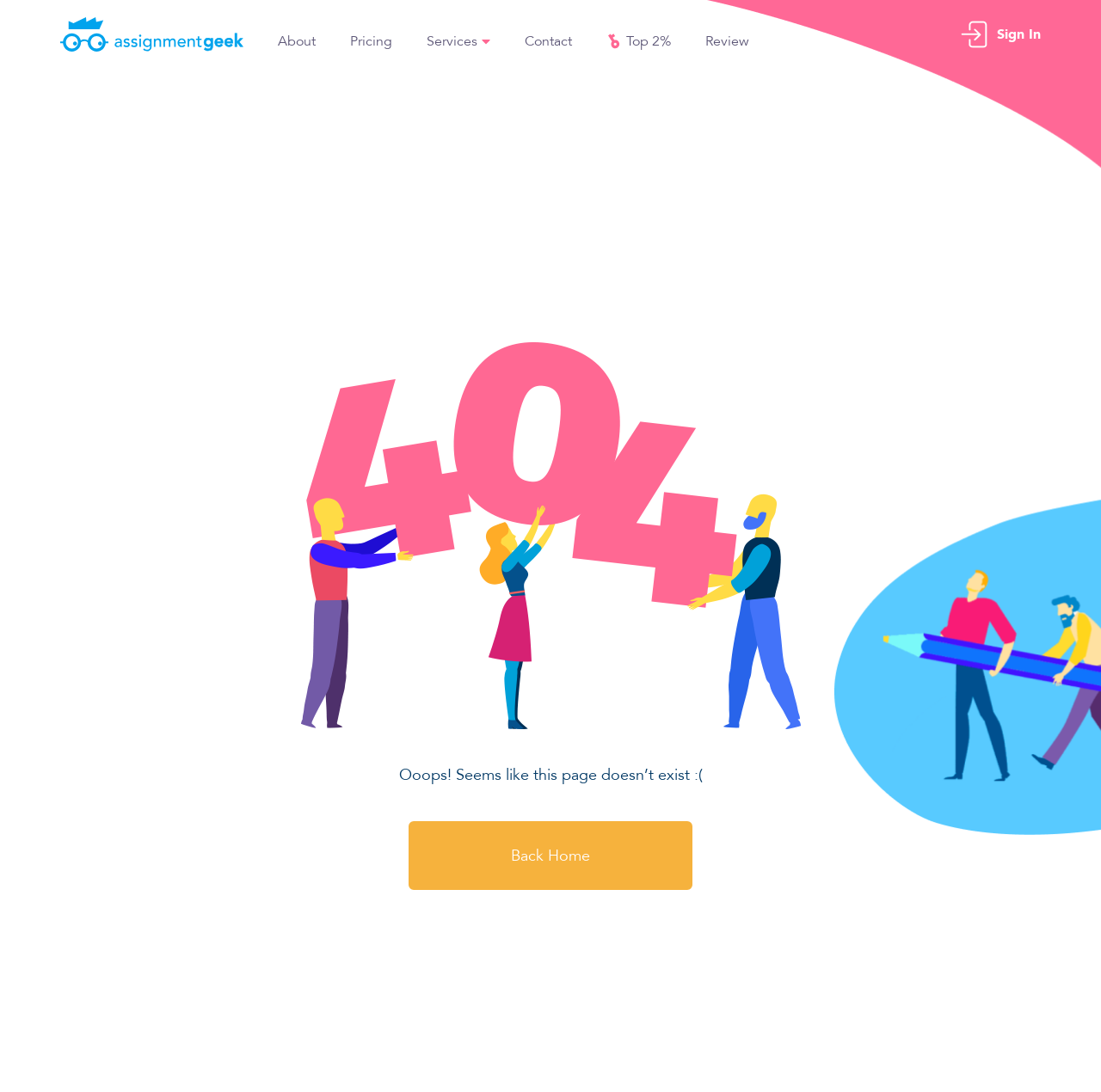Please identify the bounding box coordinates of the area that needs to be clicked to follow this instruction: "Click on the 'Phuket Thailand' link".

None